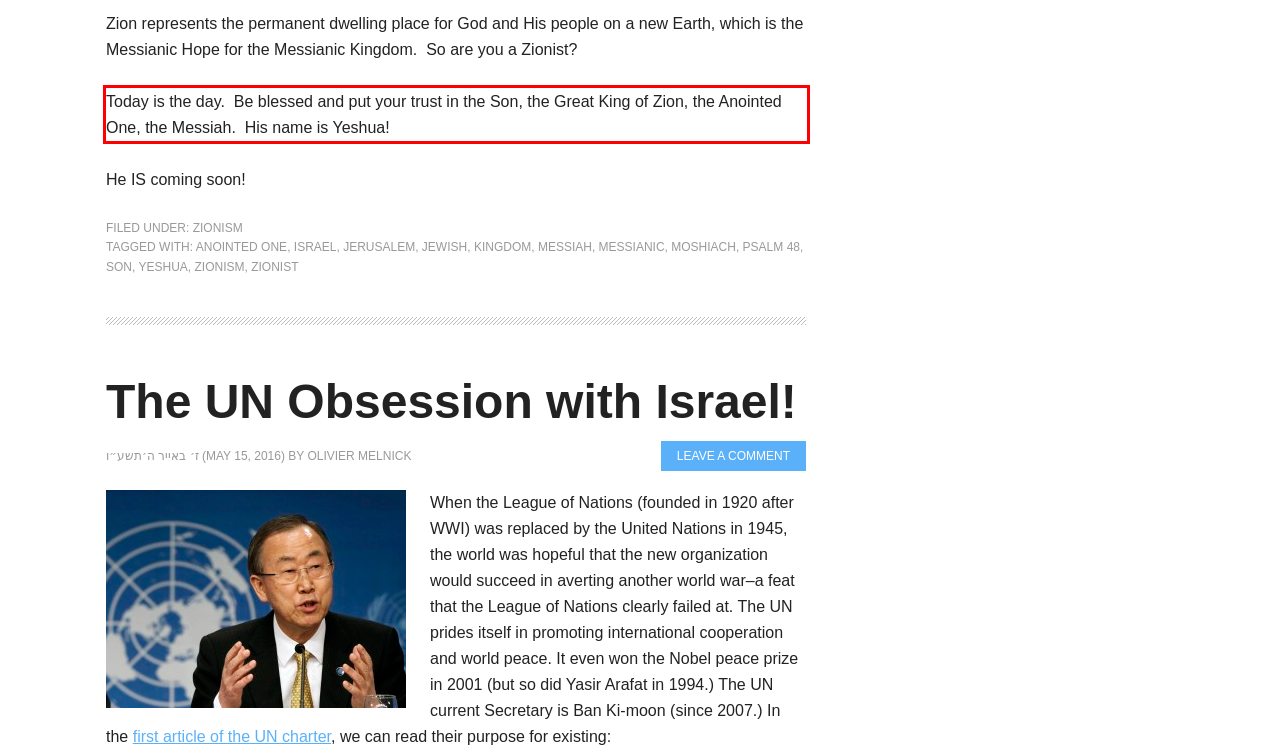You are provided with a screenshot of a webpage containing a red bounding box. Please extract the text enclosed by this red bounding box.

Today is the day. Be blessed and put your trust in the Son, the Great King of Zion, the Anointed One, the Messiah. His name is Yeshua!